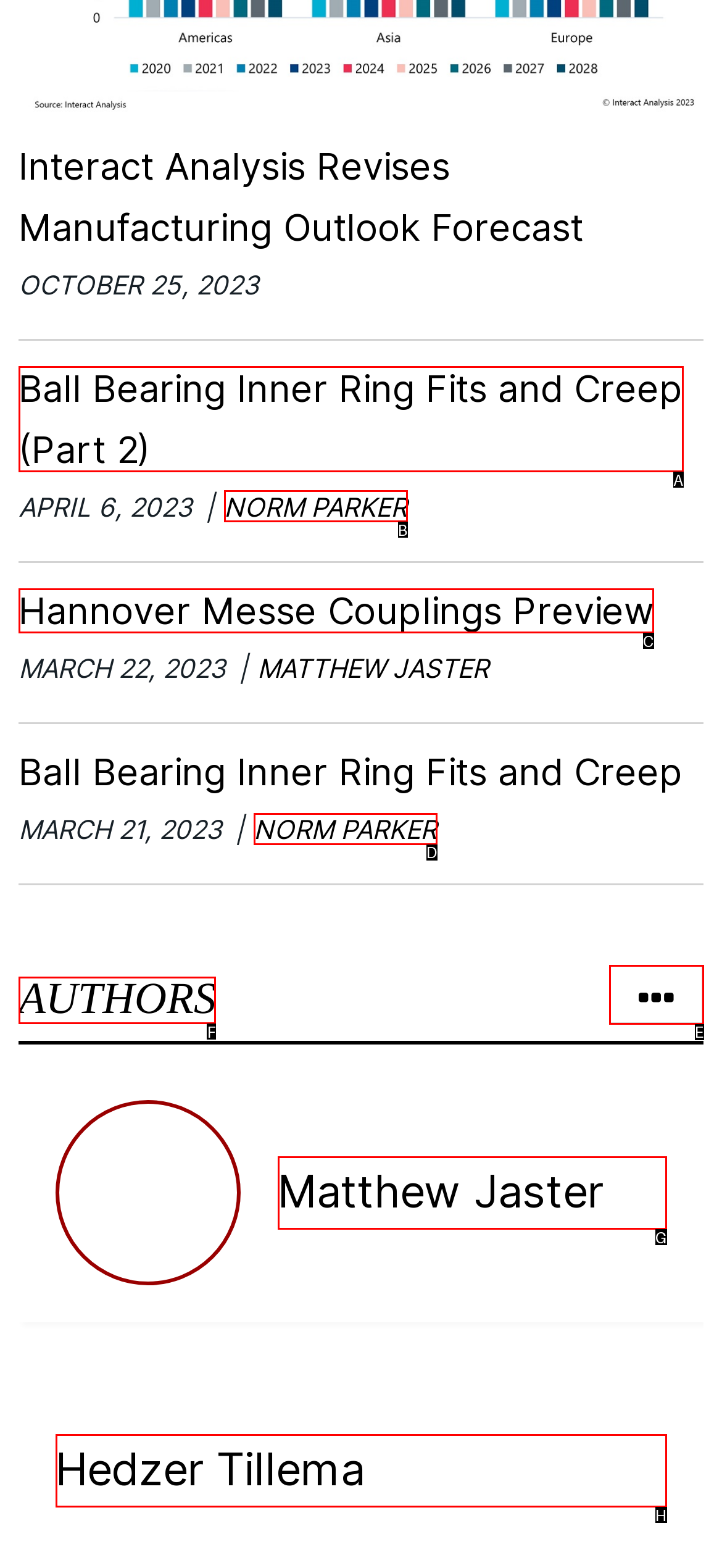Given the task: Check the authors list, point out the letter of the appropriate UI element from the marked options in the screenshot.

F